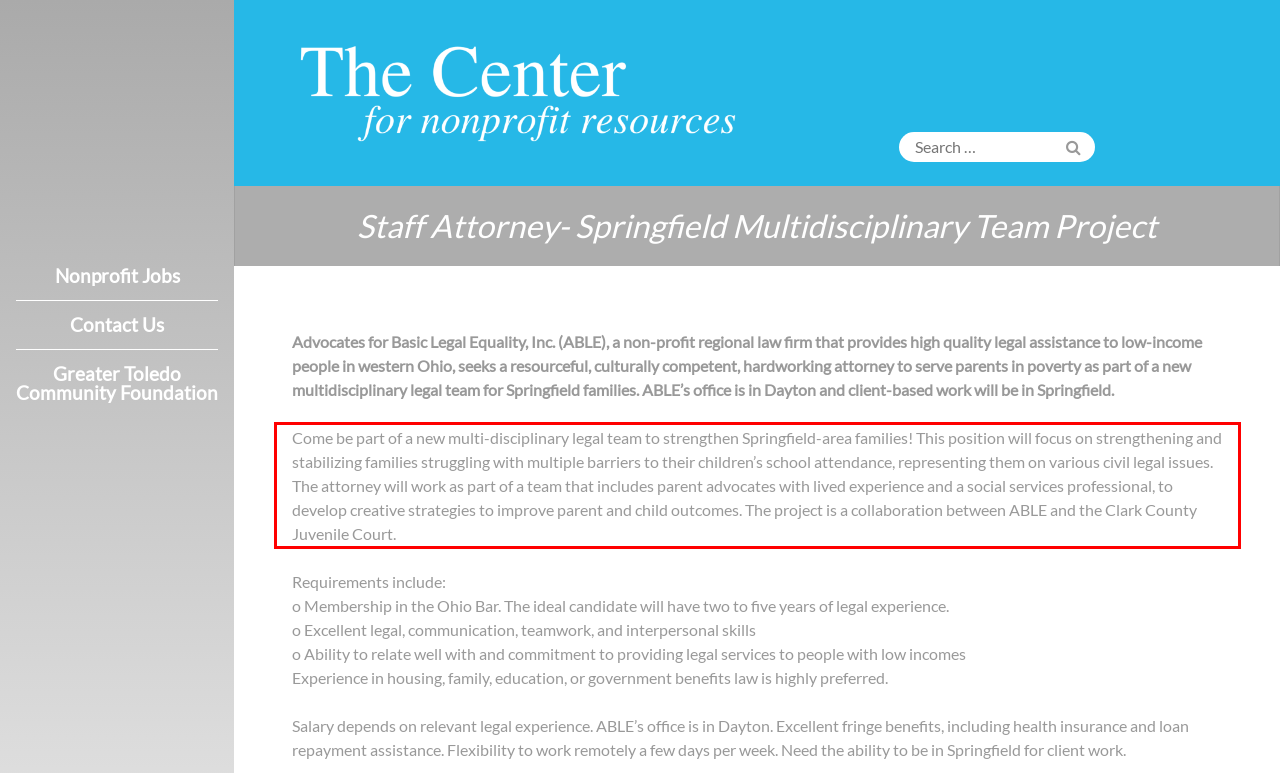You are given a screenshot showing a webpage with a red bounding box. Perform OCR to capture the text within the red bounding box.

Come be part of a new multi-disciplinary legal team to strengthen Springfield-area families! This position will focus on strengthening and stabilizing families struggling with multiple barriers to their children’s school attendance, representing them on various civil legal issues. The attorney will work as part of a team that includes parent advocates with lived experience and a social services professional, to develop creative strategies to improve parent and child outcomes. The project is a collaboration between ABLE and the Clark County Juvenile Court.